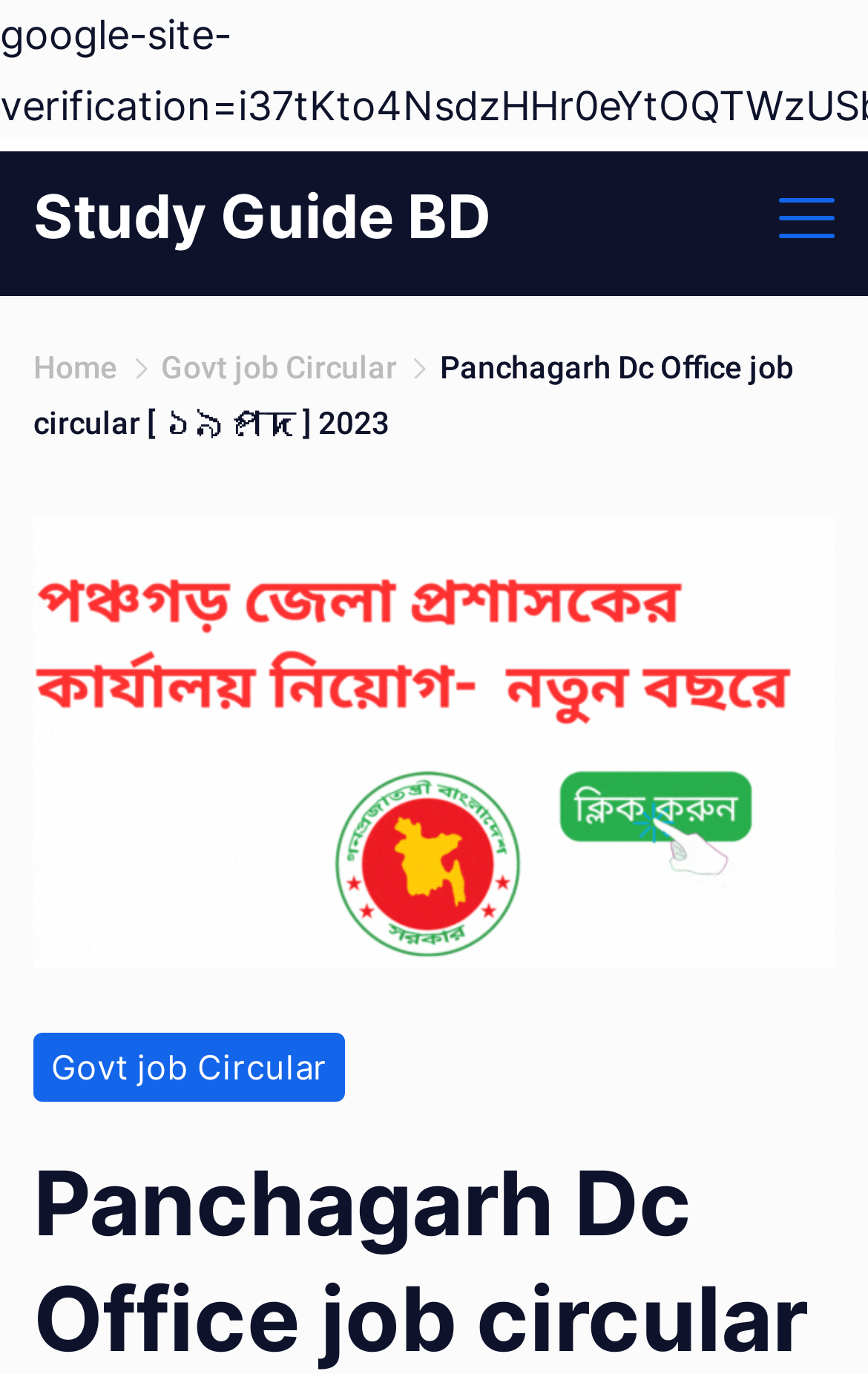Extract the bounding box coordinates of the UI element described: "Study Guide BD". Provide the coordinates in the format [left, top, right, bottom] with values ranging from 0 to 1.

[0.038, 0.132, 0.567, 0.185]